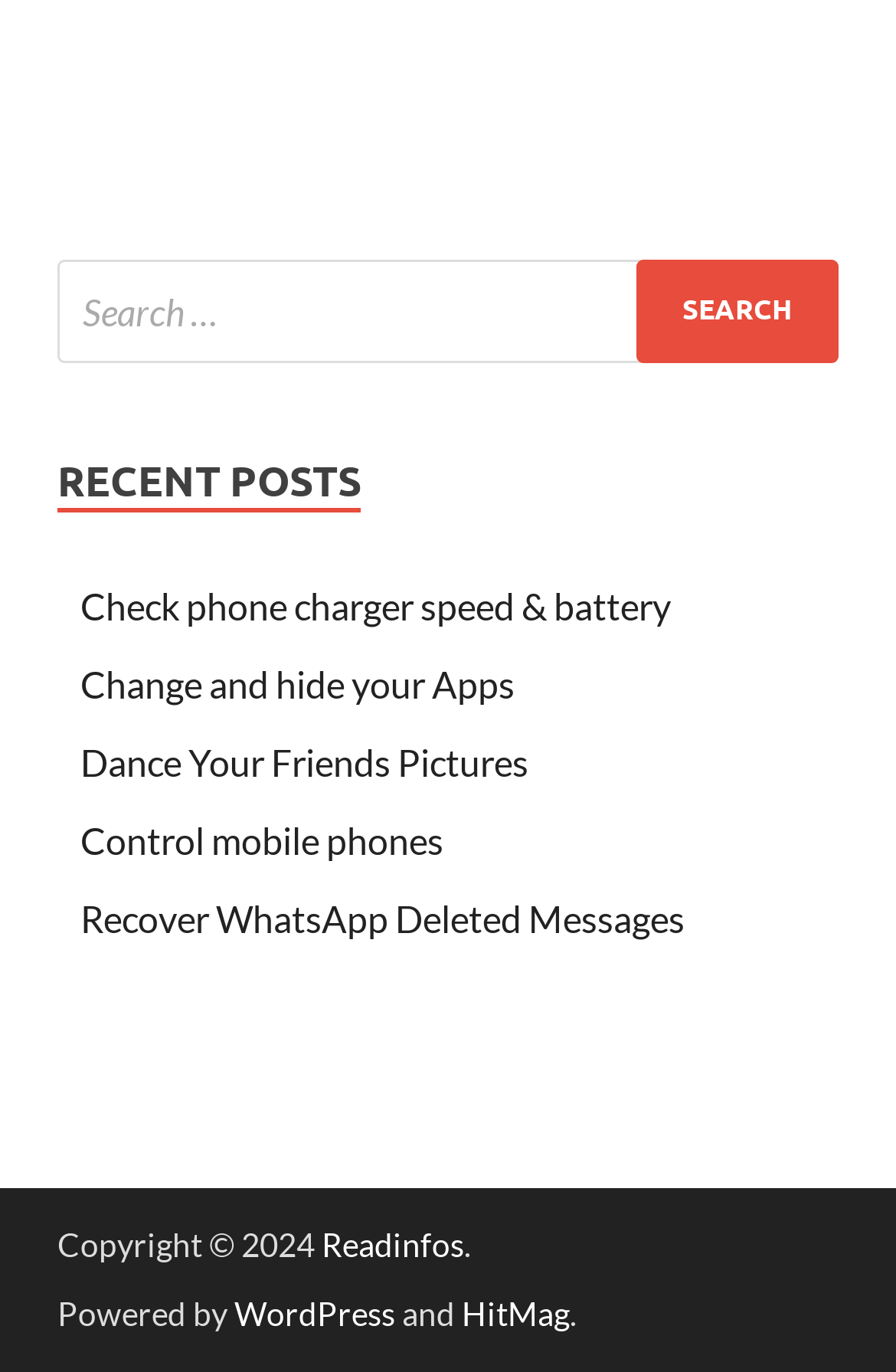Extract the bounding box of the UI element described as: "Change and hide your Apps".

[0.09, 0.483, 0.574, 0.515]